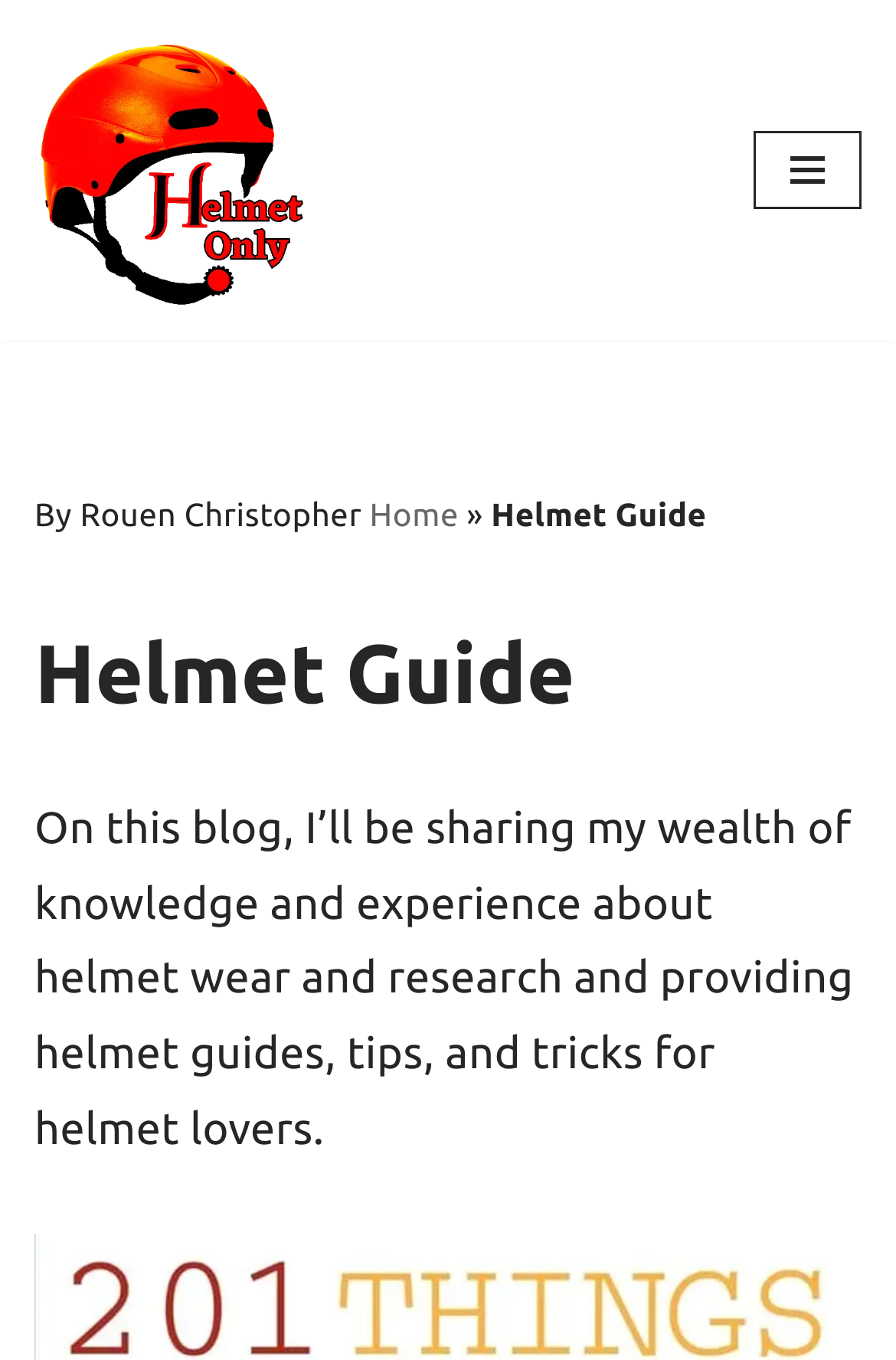Please provide a comprehensive answer to the question below using the information from the image: What is the name of the website?

The name of the website can be found in the link element with the text 'Helmet Only A Niche Website by Rouen Christopher' at the top of the page, which suggests that the website is called 'Helmet Only'.